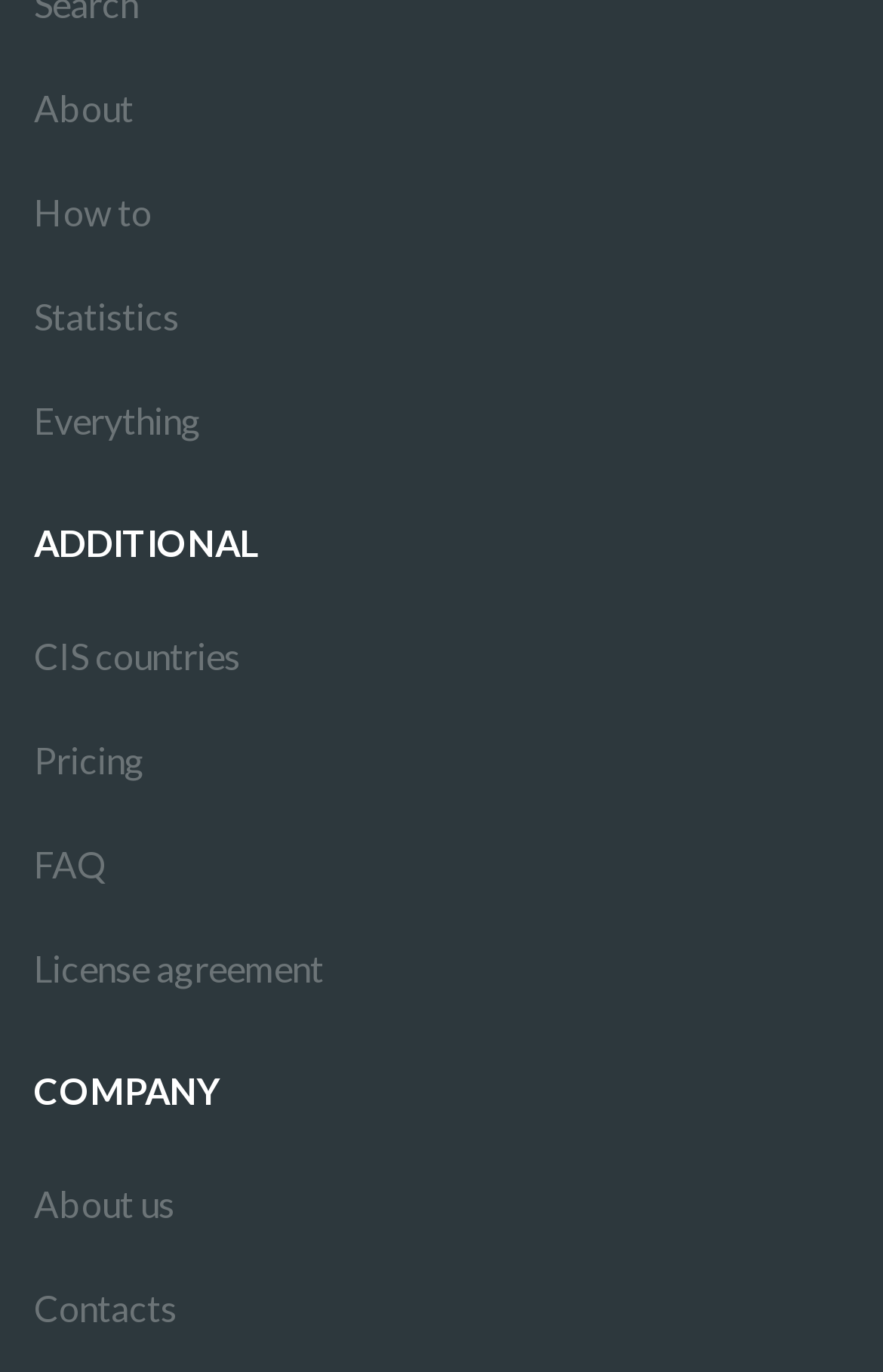Pinpoint the bounding box coordinates of the element you need to click to execute the following instruction: "go to about page". The bounding box should be represented by four float numbers between 0 and 1, in the format [left, top, right, bottom].

[0.038, 0.042, 0.962, 0.118]